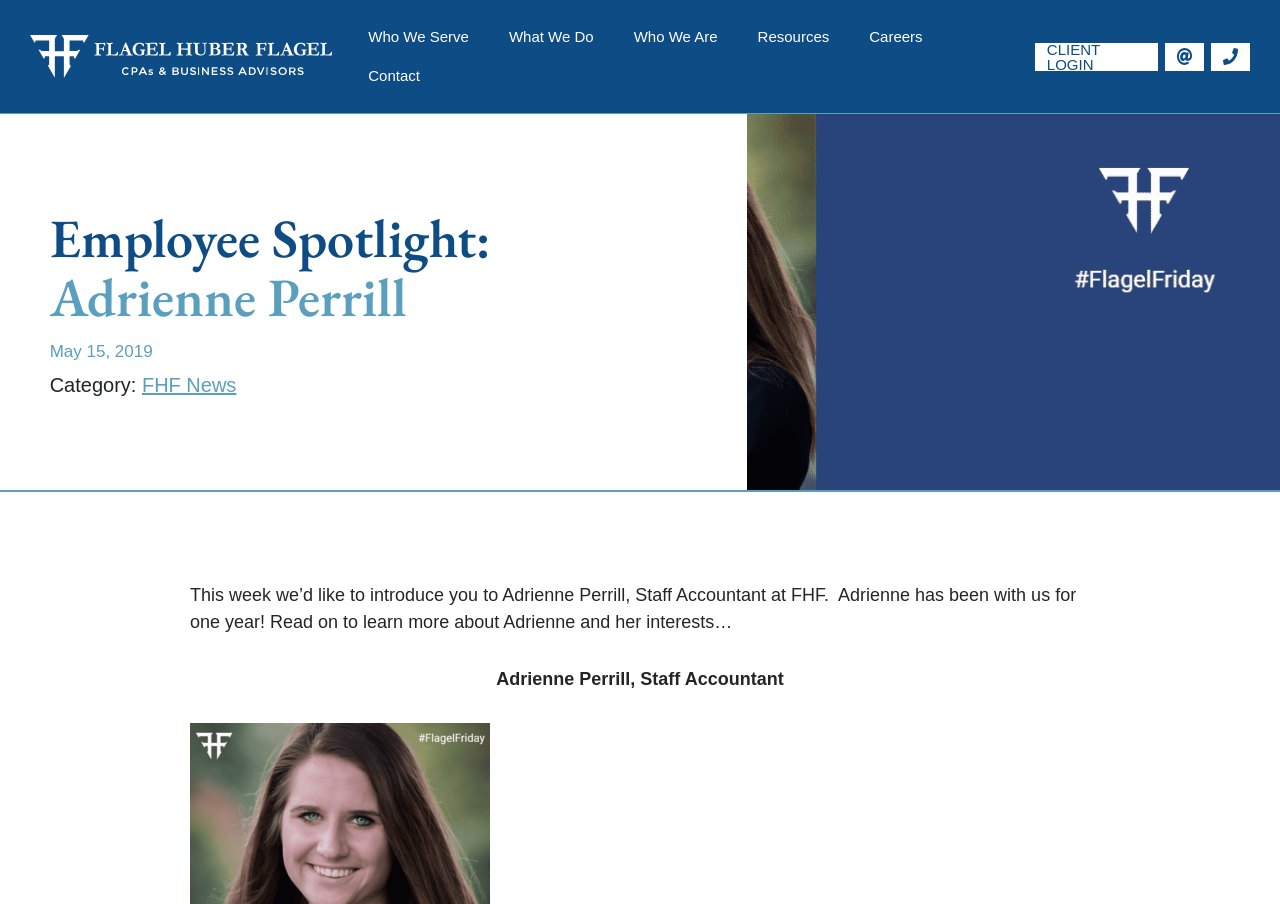Bounding box coordinates are specified in the format (top-left x, top-left y, bottom-right x, bottom-right y). All values are floating point numbers bounded between 0 and 1. Please provide the bounding box coordinate of the region this sentence describes: parent_node: Who We Serve

[0.023, 0.039, 0.26, 0.086]